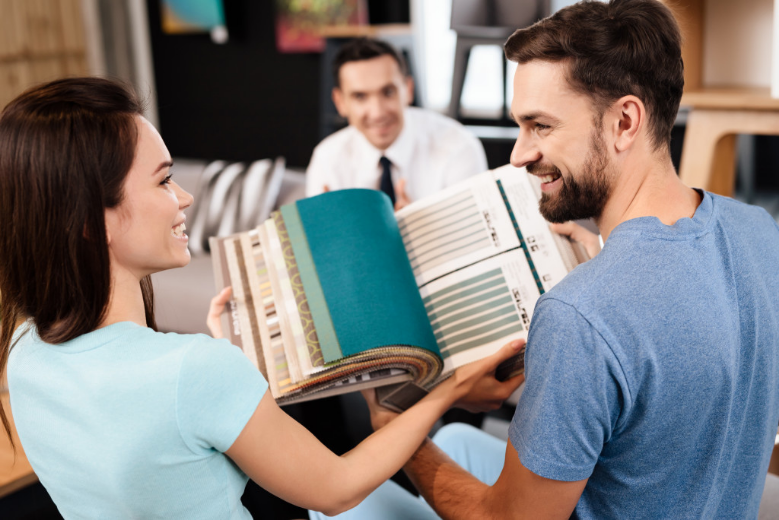Use a single word or phrase to answer the question:
Is the interior designer male or female?

Unknown